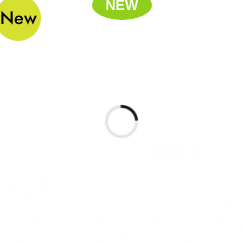Describe all the aspects of the image extensively.

The image prominently features a circular loading icon, typically represented as a spinning wheel, signifying that content is in the process of loading. At the top, there are two labels indicating "New," each in distinct colors: one is a vibrant green, and the other is a bright yellow. These labels likely highlight new products or features being introduced, adding a sense of urgency and excitement for customers browsing the online platform. The minimalist design and the loading symbol suggest that users are eagerly awaiting the display of fresh content or products, enhancing their shopping experience.